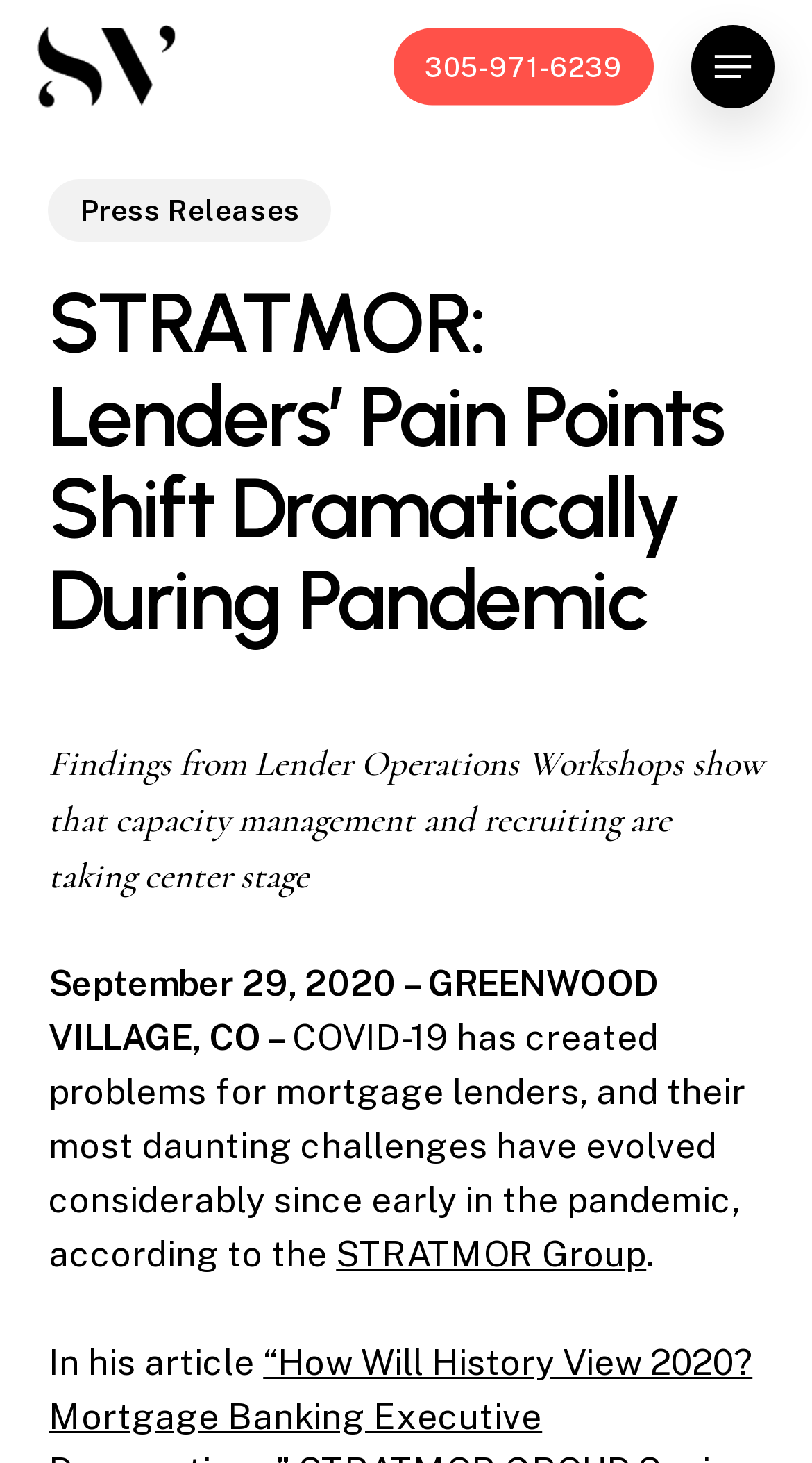Illustrate the webpage's structure and main components comprehensively.

The webpage appears to be a news article or press release from Strategic Vantage. At the top left, there is a link to "Strategic Vantage" accompanied by an image with the same name. To the right of this, there is a phone number "305-971-6239" displayed as a link. 

On the top right, there is a button labeled "Navigation Menu" which is not expanded. Below this, there is a link to "Press Releases". 

The main content of the webpage is a news article with a heading "STRATMOR: Lenders’ Pain Points Shift Dramatically During Pandemic". The article begins with a summary stating that findings from Lender Operations Workshops show that capacity management and recruiting are taking center stage. 

Below this, there is a date and location "September 29, 2020 – GREENWOOD VILLAGE, CO –" followed by the main content of the article. The article discusses how COVID-19 has created problems for mortgage lenders and their most daunting challenges have evolved considerably since early in the pandemic. 

The article also mentions the STRATMOR Group and includes a link to it. The article concludes with a sentence starting with "In his article".